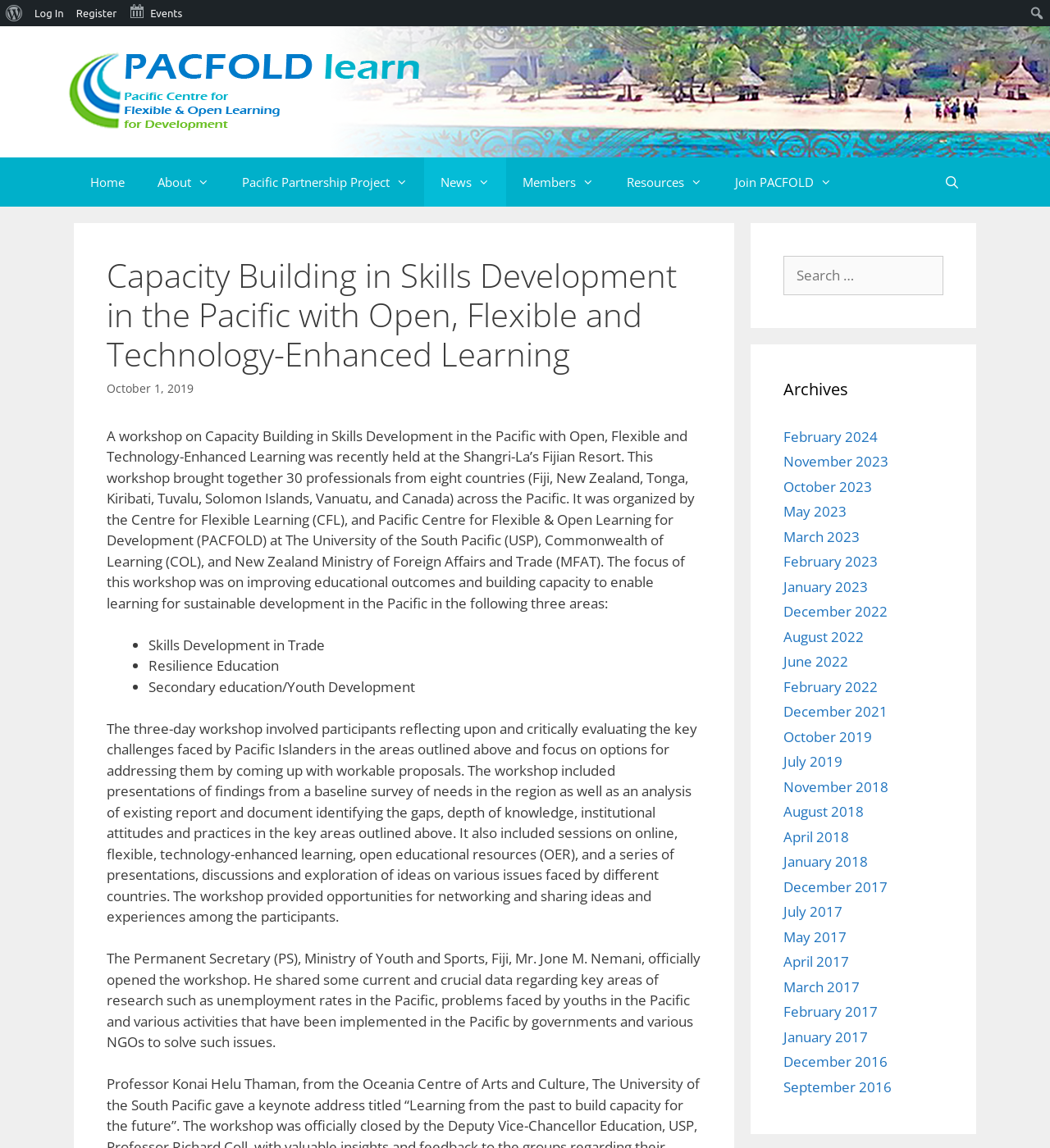Determine the title of the webpage and give its text content.

Capacity Building in Skills Development in the Pacific with Open, Flexible and Technology-Enhanced Learning